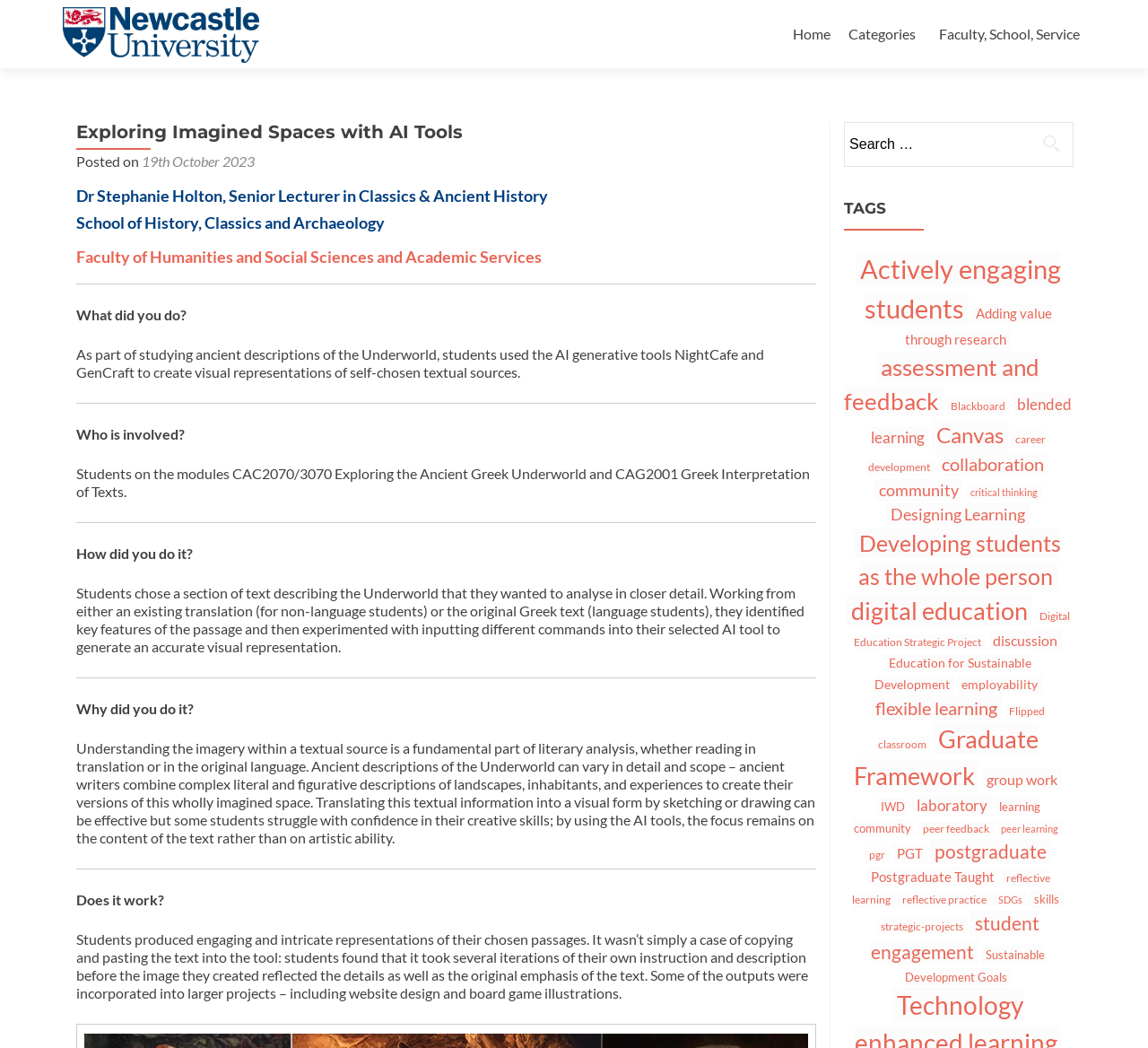Determine the bounding box coordinates for the area you should click to complete the following instruction: "Click on the 'Actively engaging students' tag".

[0.745, 0.24, 0.924, 0.311]